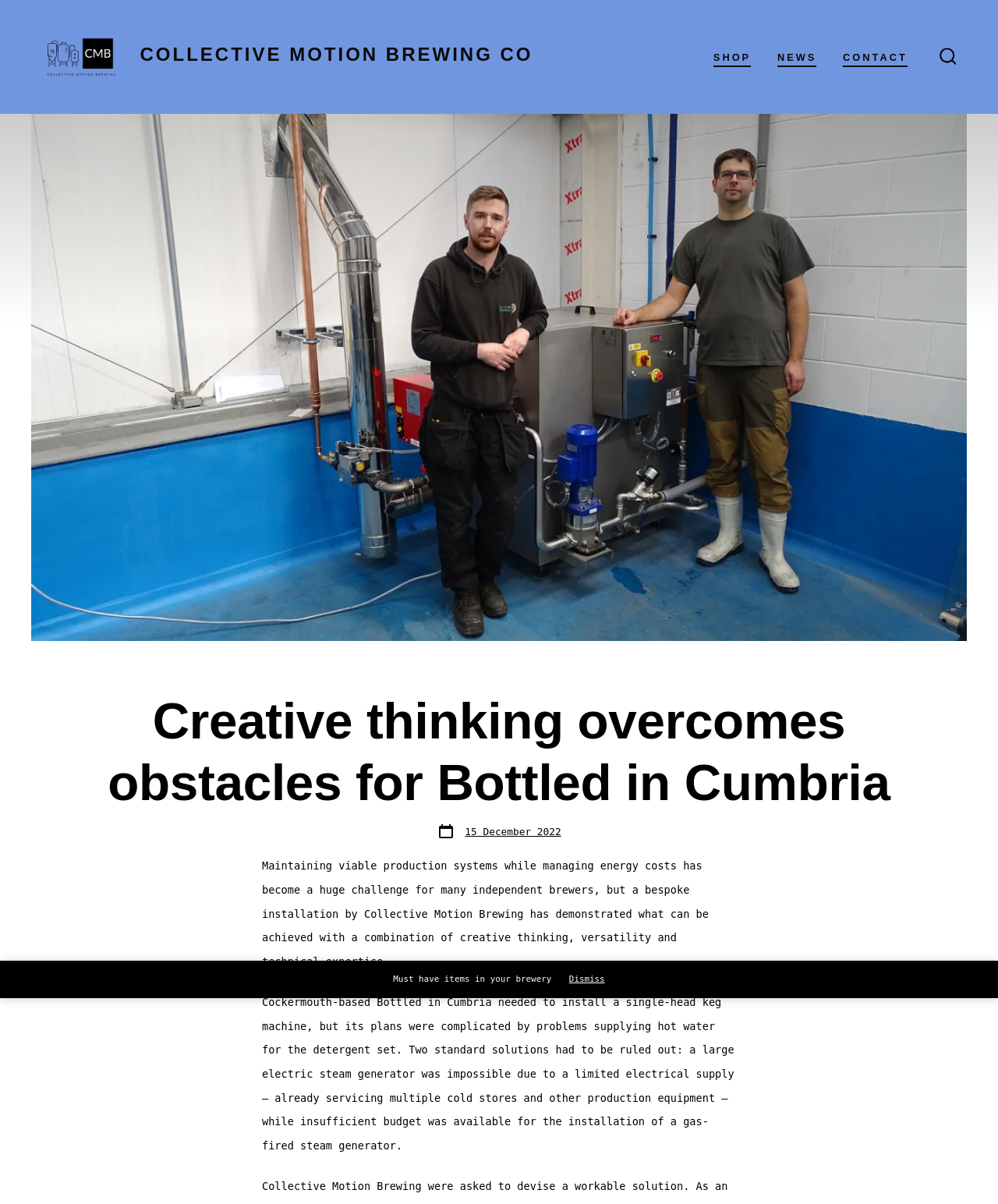Give a concise answer using one word or a phrase to the following question:
What is the name of the product needed by Bottled in Cumbria?

Single-head keg machine